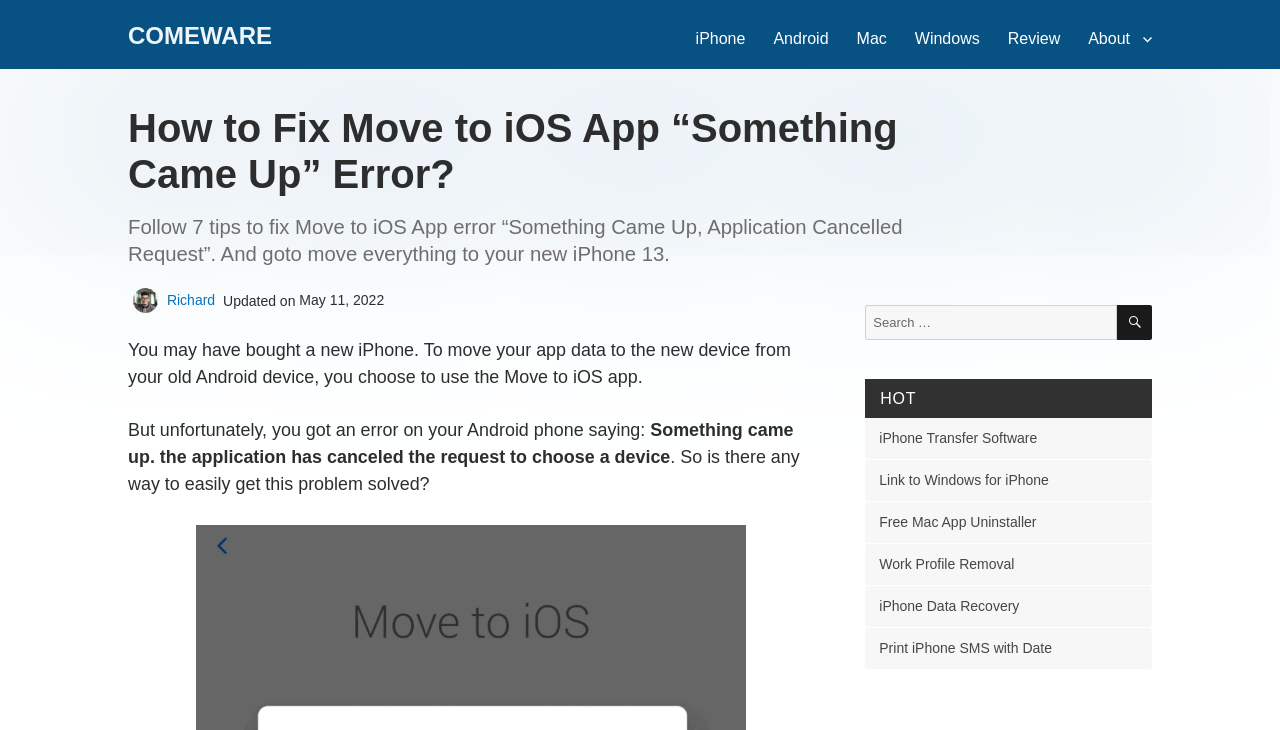Using the webpage screenshot, find the UI element described by Uncategorized. Provide the bounding box coordinates in the format (top-left x, top-left y, bottom-right x, bottom-right y), ensuring all values are floating point numbers between 0 and 1.

None